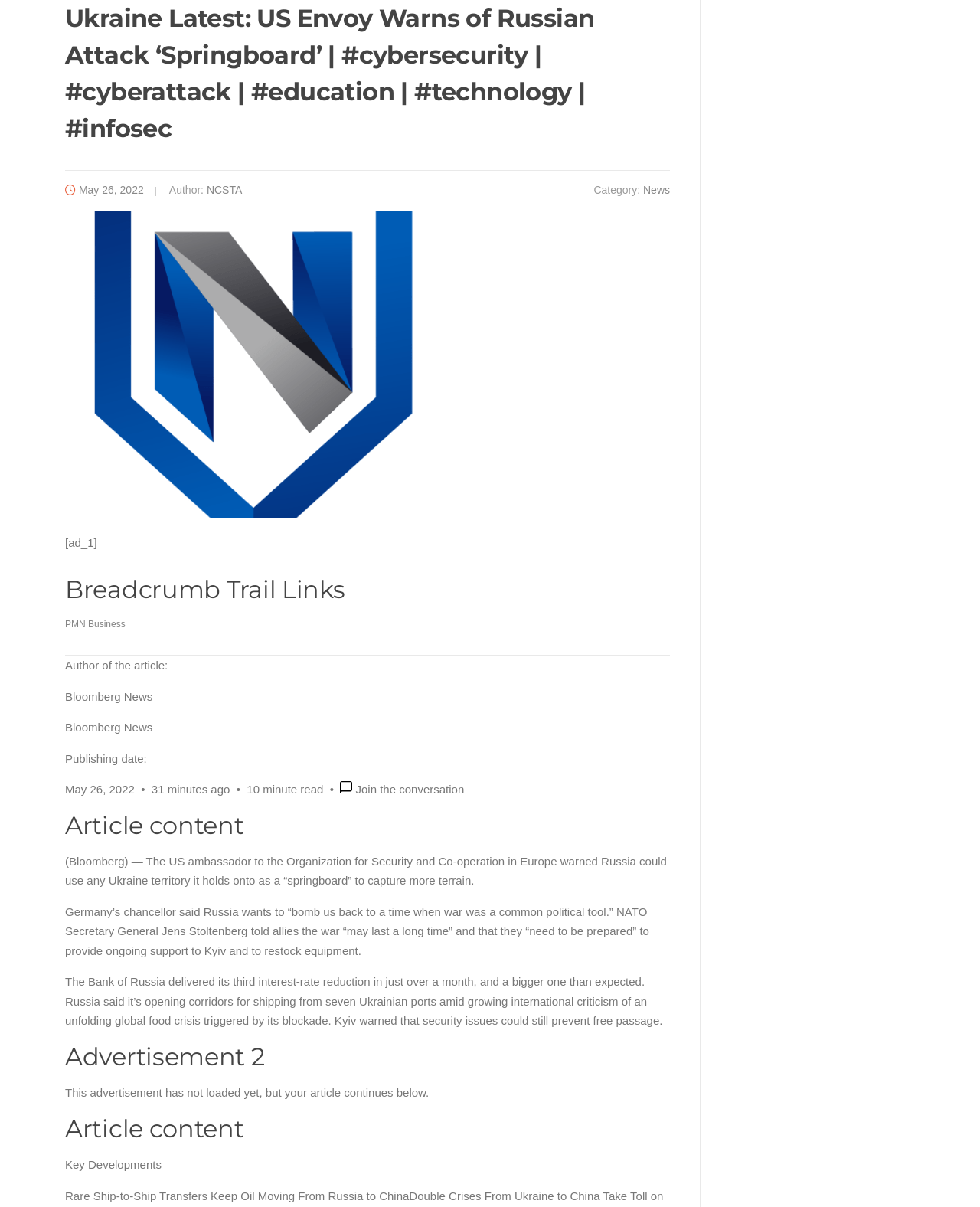Identify the bounding box for the described UI element: "John Chalmers".

None